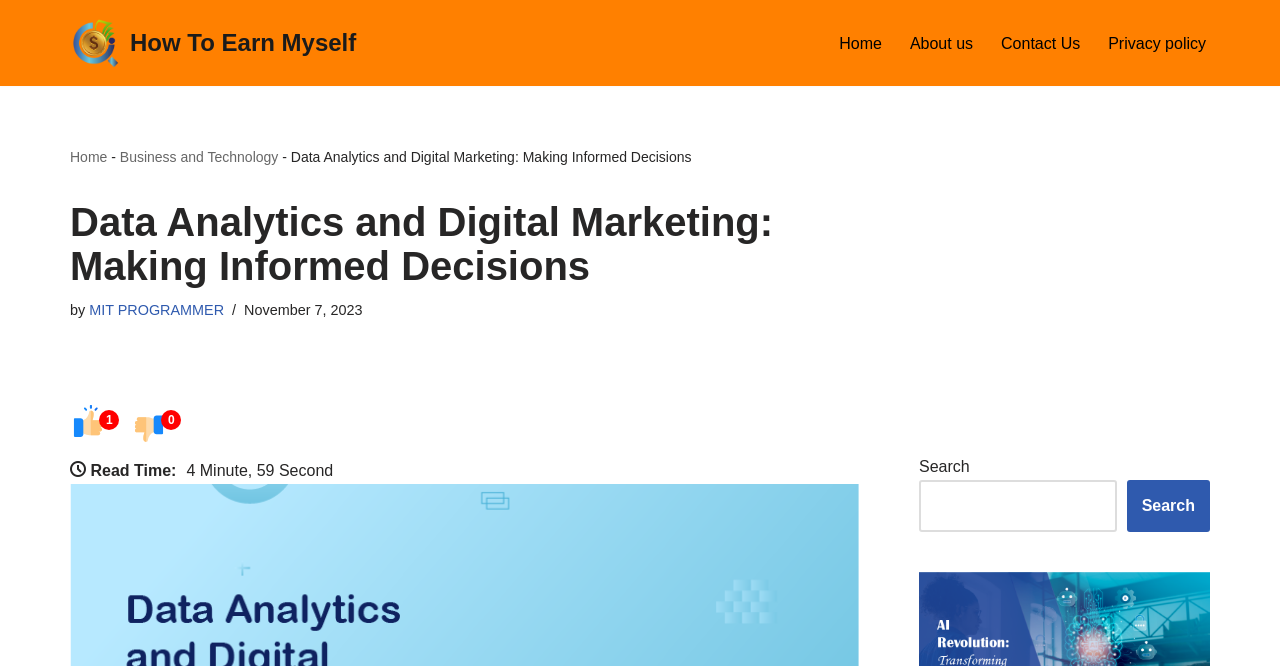Who is the author of the current article?
Using the visual information, reply with a single word or short phrase.

MIT PROGRAMMER